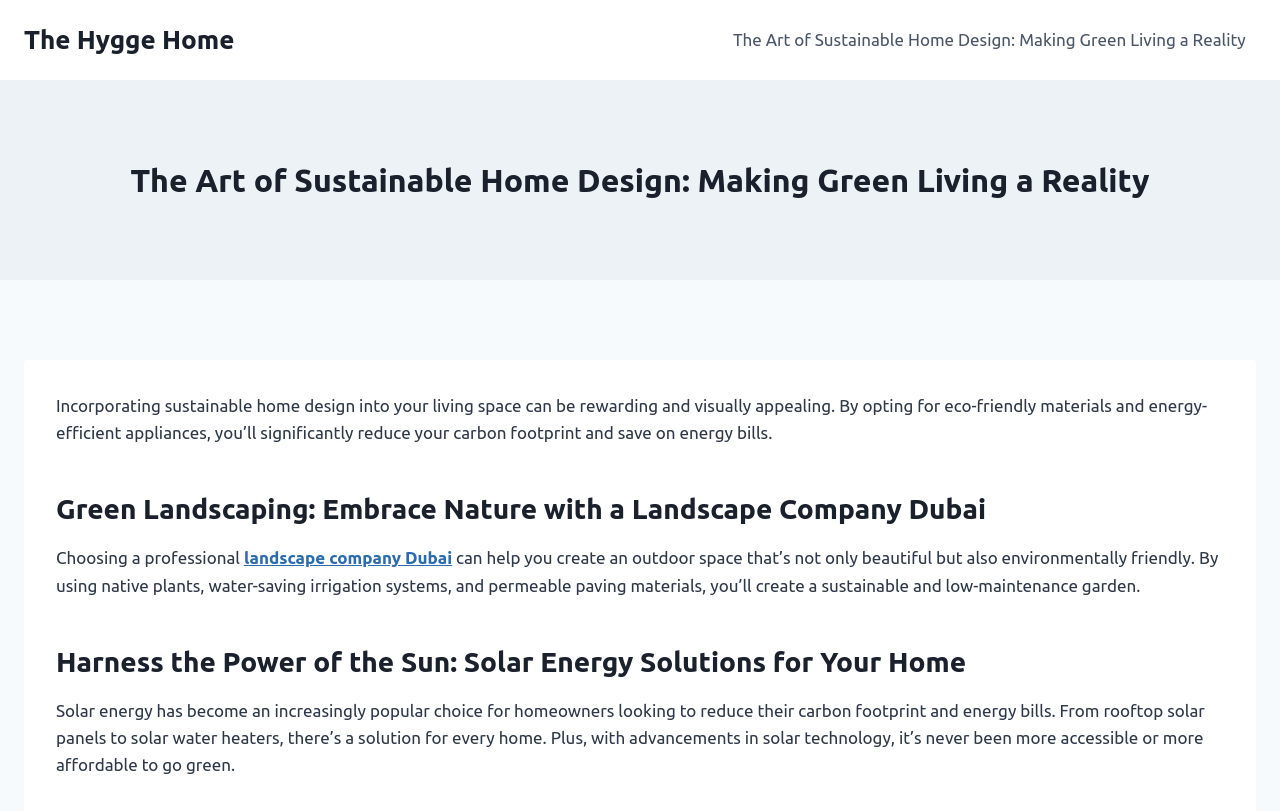What is the topic of the article with the heading 'The Art of Sustainable Home Design'?
Please provide a comprehensive answer based on the details in the screenshot.

The article with the heading 'The Art of Sustainable Home Design' discusses the topic of green living, specifically how to incorporate sustainable home design into your living space, including the use of eco-friendly materials and energy-efficient appliances.